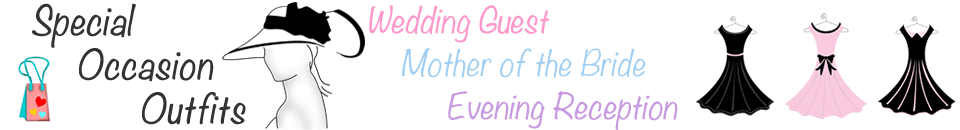Convey a rich and detailed description of the image.

The image showcases a vibrant and stylish banner promoting special occasion outfits suitable for various events. It features playful typography with phrases such as "Wedding Guest," "Mother of the Bride," and "Evening Reception," alluding to the versatility of the attire being offered. Accompanying the text is a whimsical illustration of a fashionable figure wearing a wide-brimmed hat, adding a chic touch to the overall design. Additionally, small illustrations of dresses in different styles complement the message, emphasizing the collection’s appeal for those looking for elegant outfits for special occasions. A colorful bag with a heart adds a hint of charm, enhancing the invitation to explore fashionable choices for upcoming events.